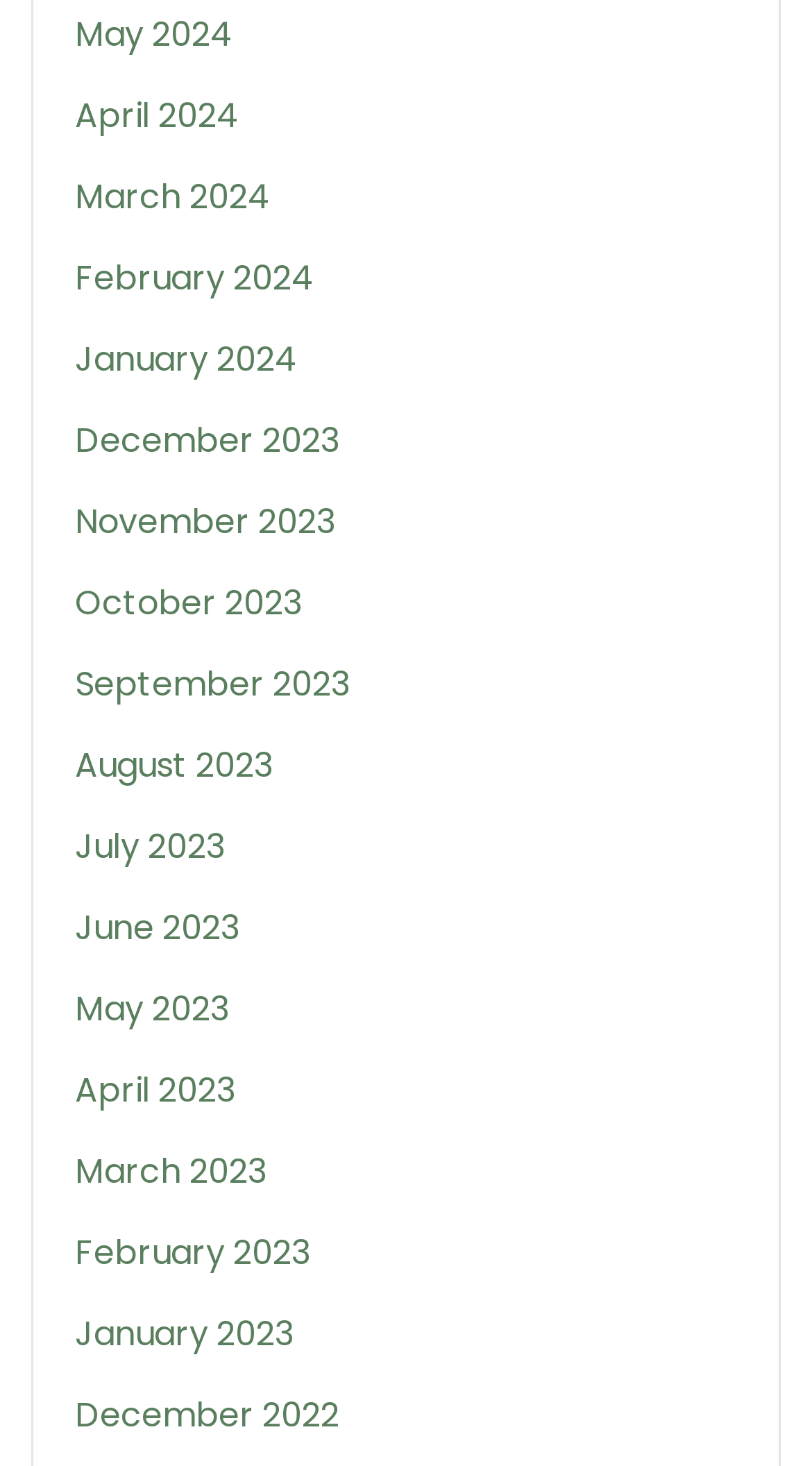Please provide the bounding box coordinates for the element that needs to be clicked to perform the instruction: "browse December 2022". The coordinates must consist of four float numbers between 0 and 1, formatted as [left, top, right, bottom].

[0.092, 0.949, 0.418, 0.982]